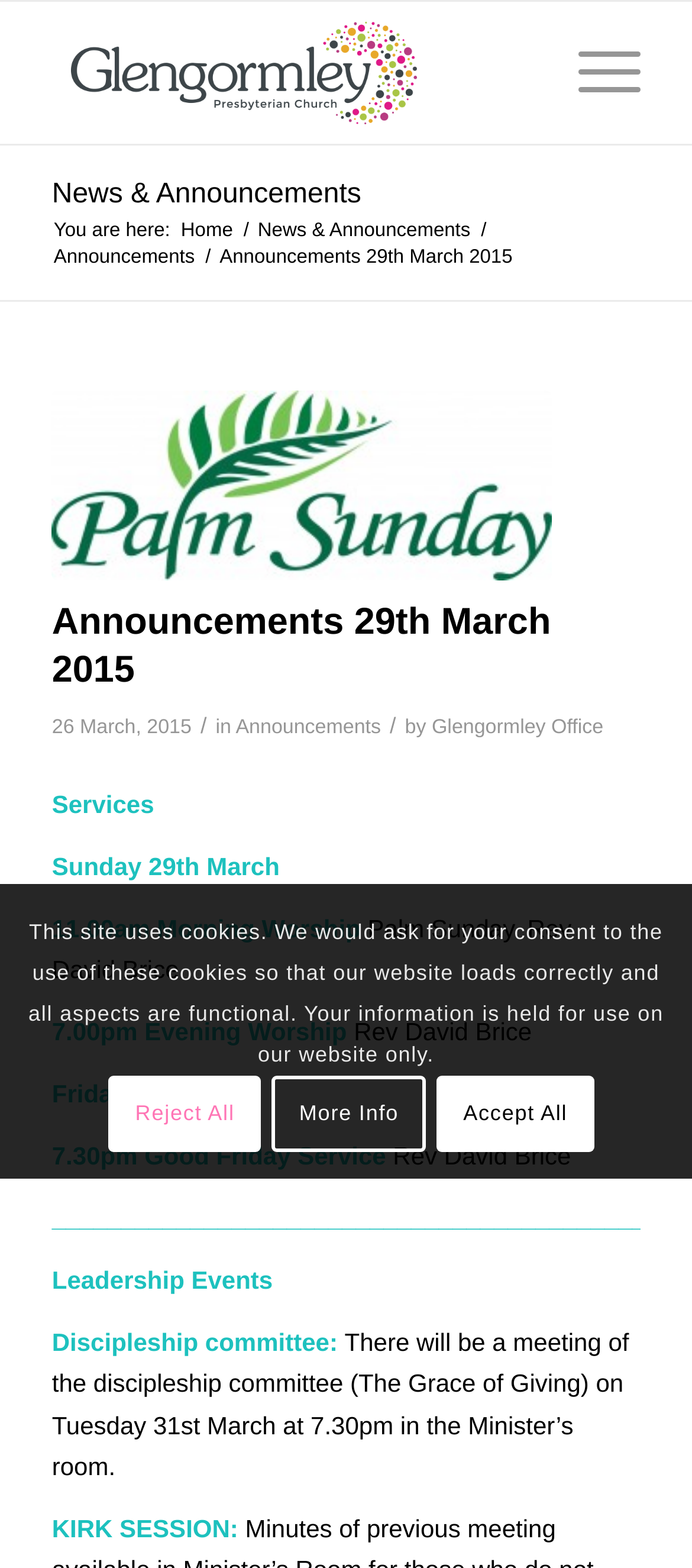Please find the bounding box coordinates of the element that you should click to achieve the following instruction: "Read Announcements 29th March 2015". The coordinates should be presented as four float numbers between 0 and 1: [left, top, right, bottom].

[0.075, 0.381, 0.925, 0.487]